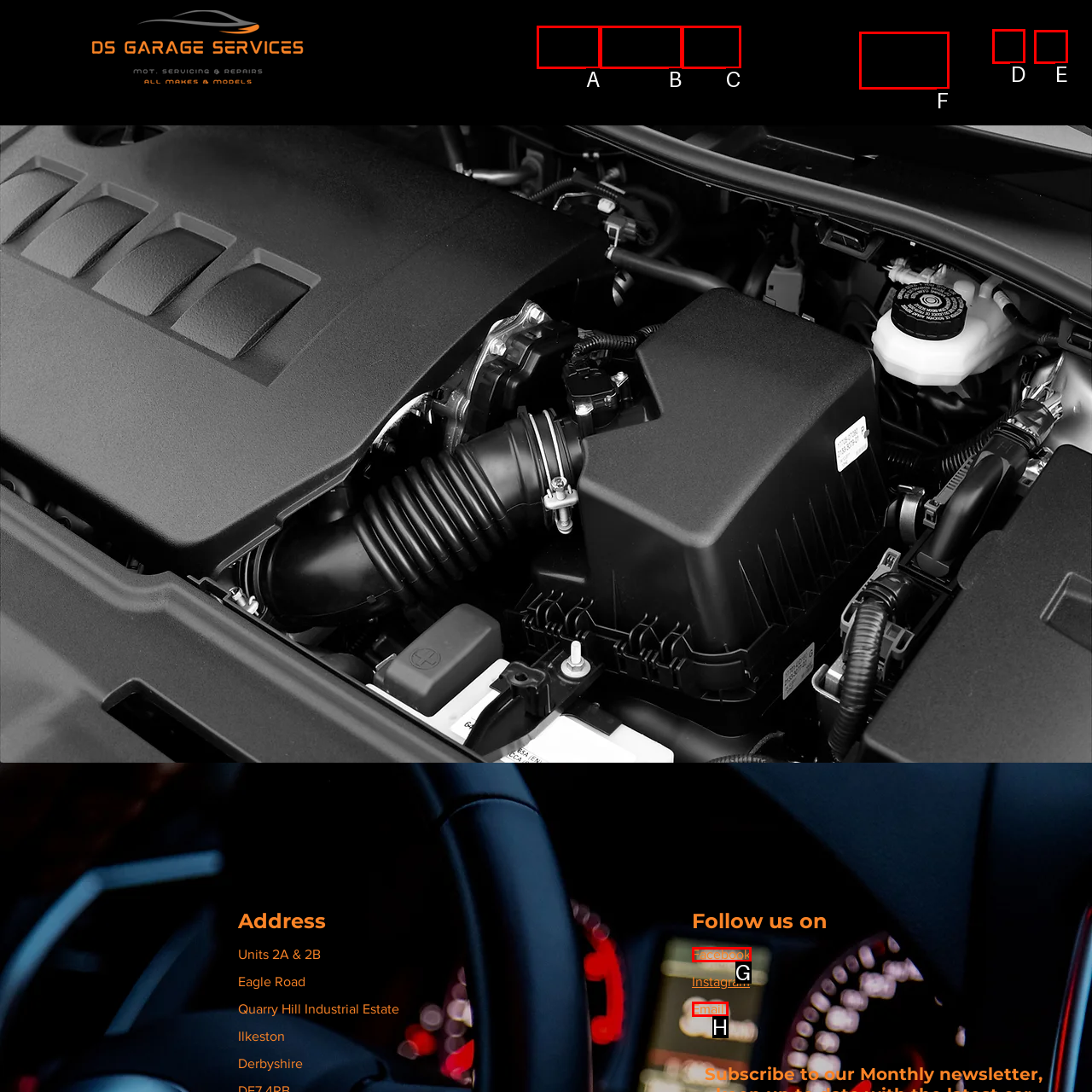Please indicate which HTML element to click in order to fulfill the following task: View Instagram page Respond with the letter of the chosen option.

D